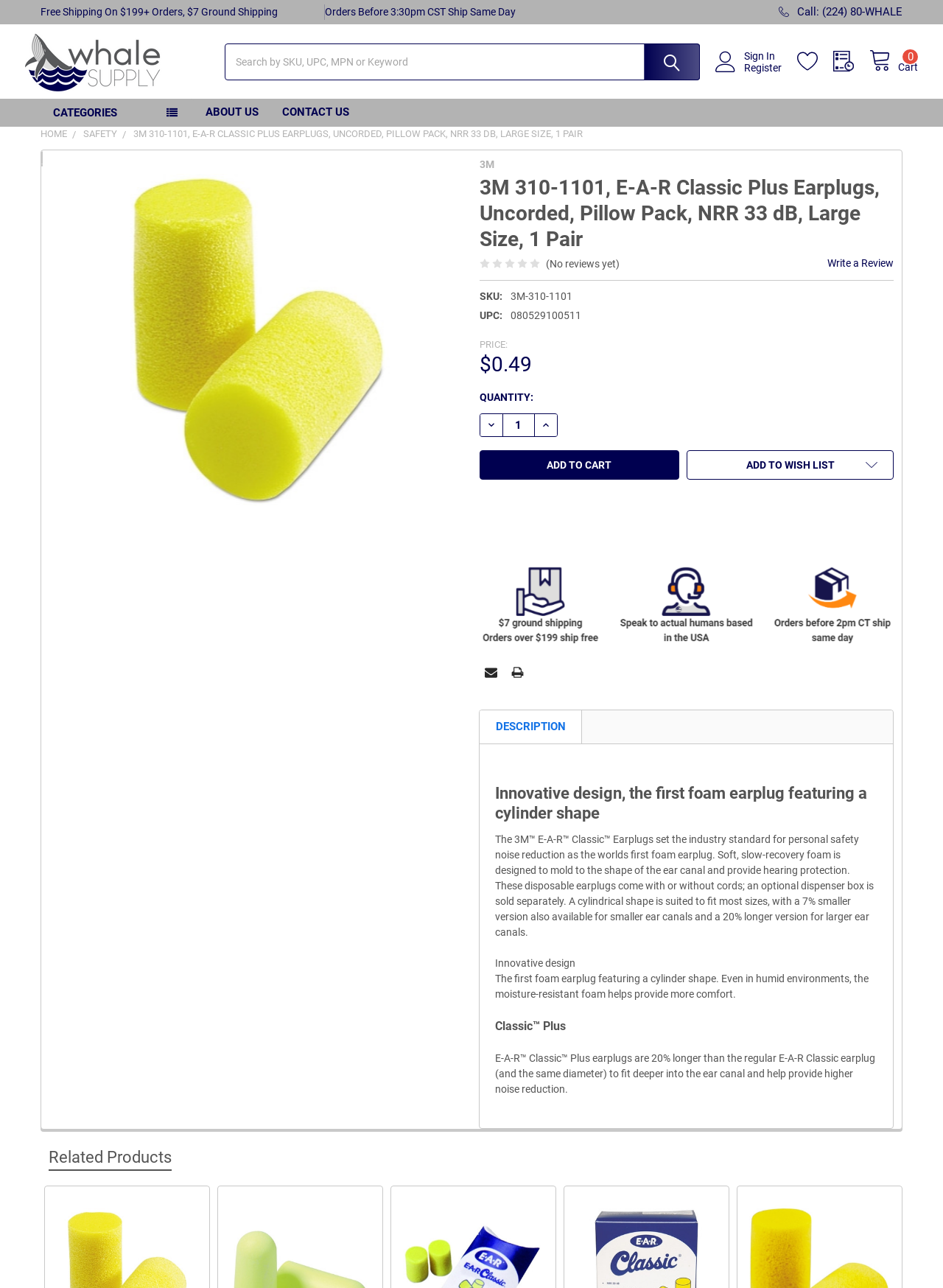Find the bounding box coordinates corresponding to the UI element with the description: "Cart 0". The coordinates should be formatted as [left, top, right, bottom], with values as floats between 0 and 1.

[0.905, 0.045, 0.957, 0.063]